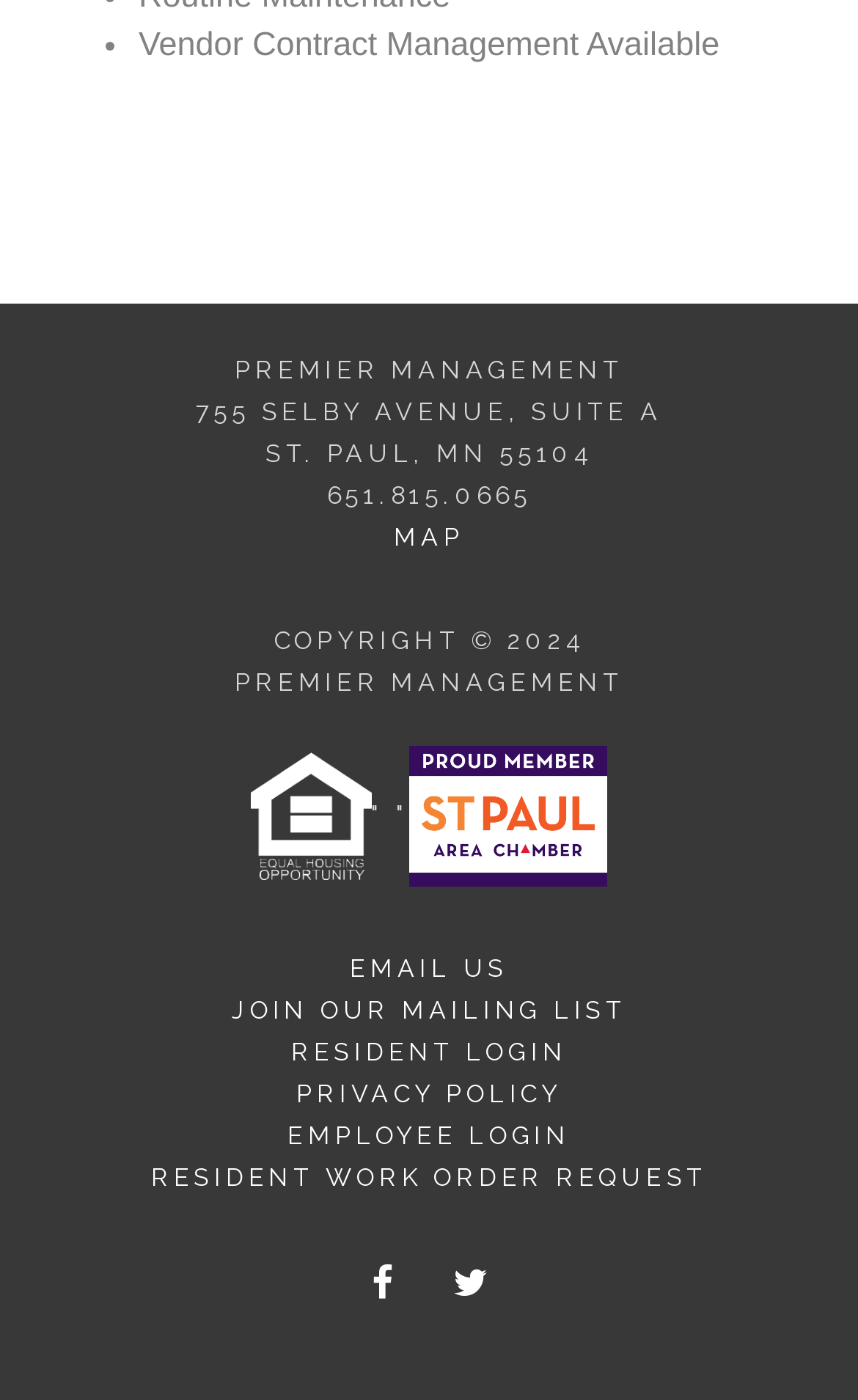What is the phone number?
Please provide an in-depth and detailed response to the question.

The phone number can be found in the top section of the webpage, below the company address. It is written as '651.815.0665' and is likely the contact number for the company.